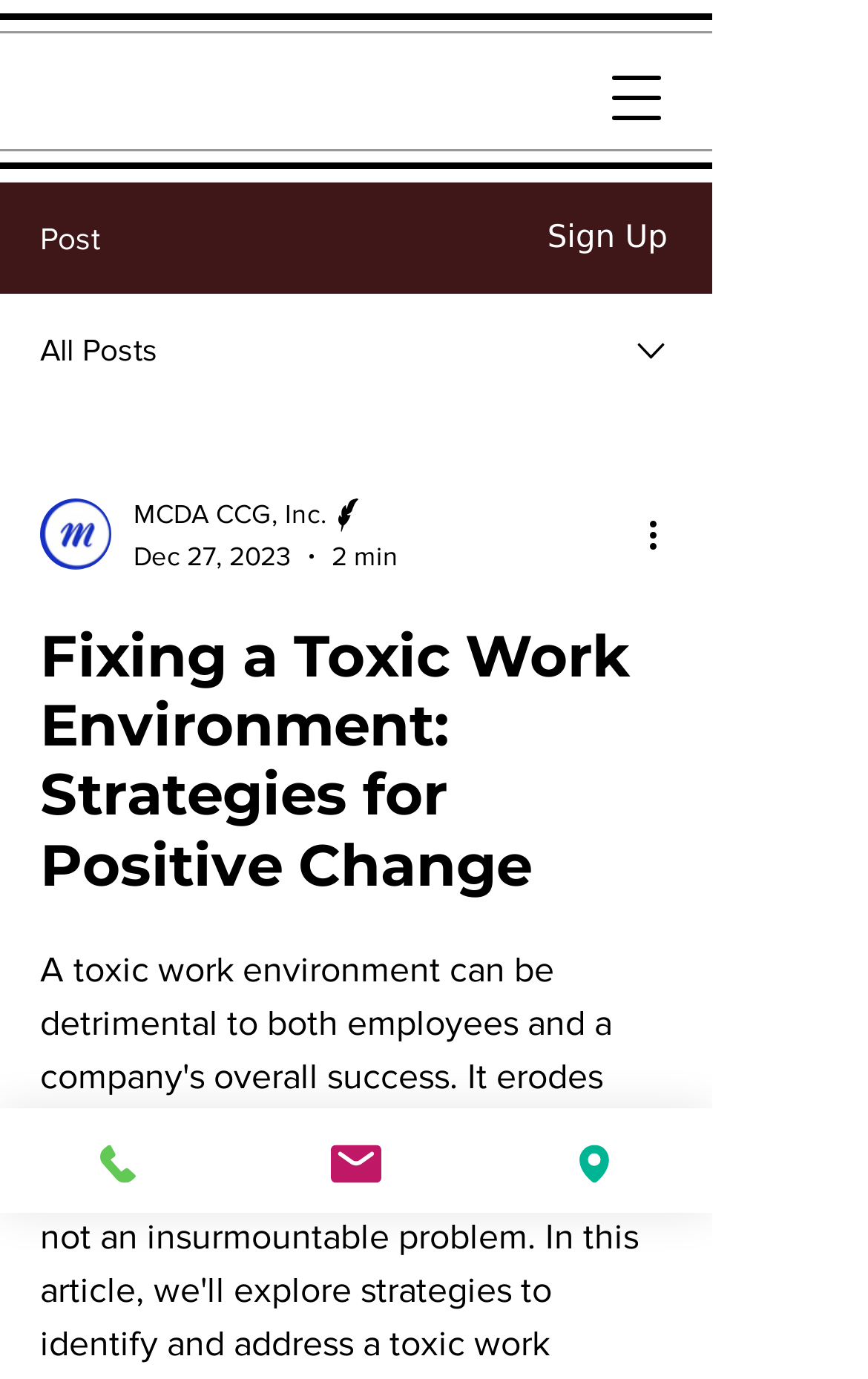Given the element description "Phone" in the screenshot, predict the bounding box coordinates of that UI element.

[0.0, 0.804, 0.274, 0.88]